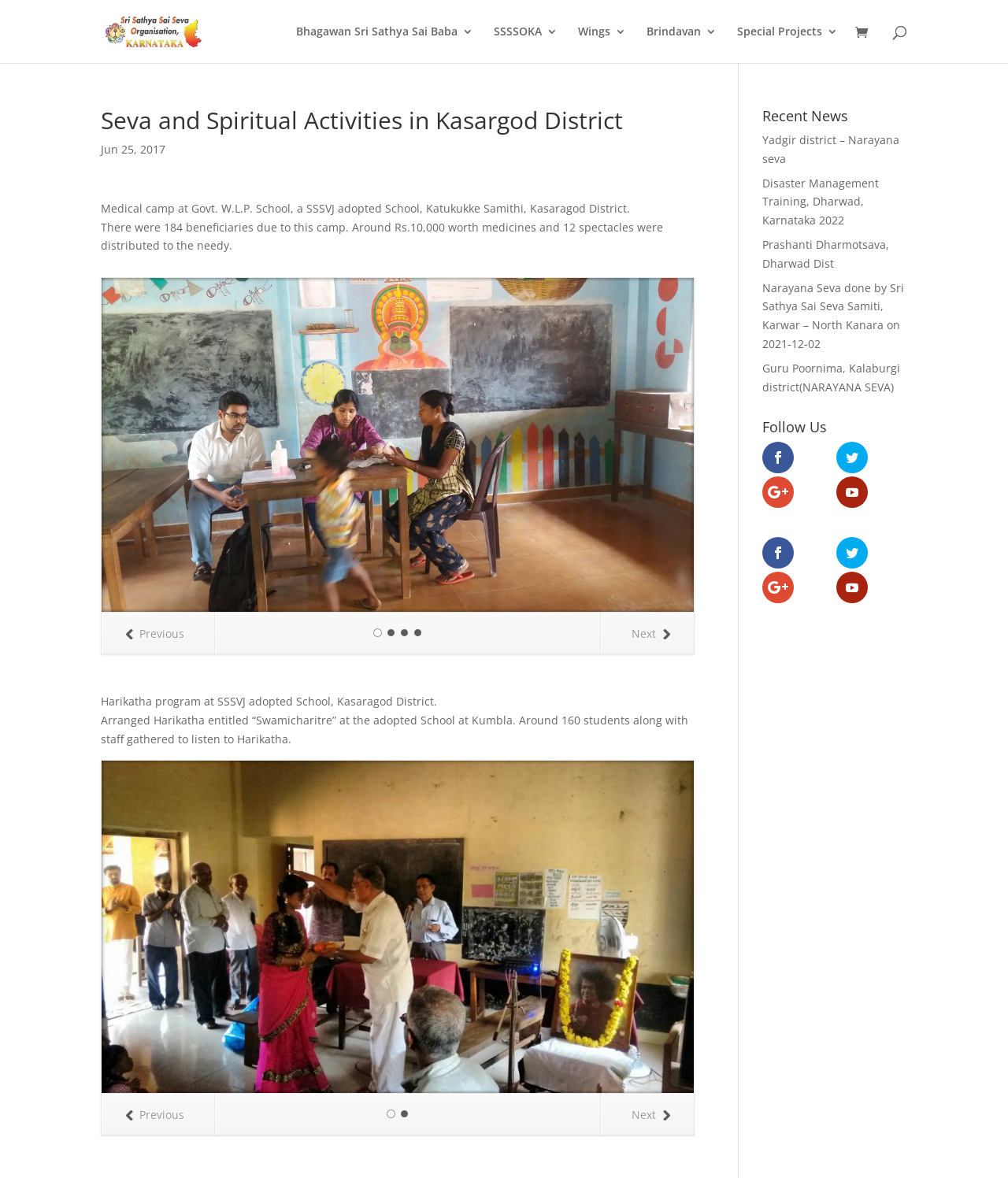Identify the bounding box for the described UI element: "Prashanti Dharmotsava, Dharwad Dist".

[0.756, 0.201, 0.882, 0.23]